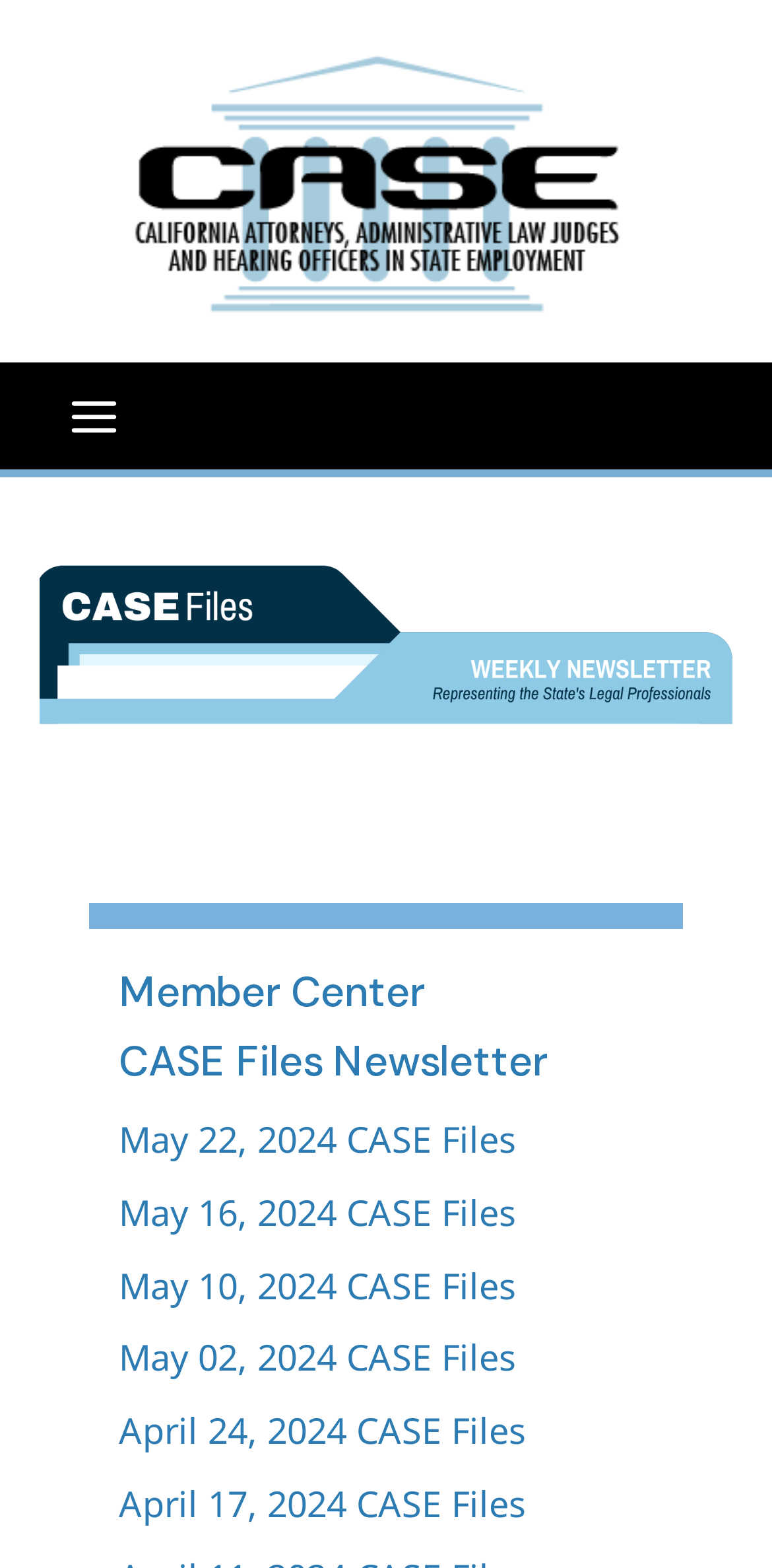Determine the bounding box coordinates of the clickable region to carry out the instruction: "Read the CASE Files Newsletter".

[0.154, 0.66, 0.71, 0.695]